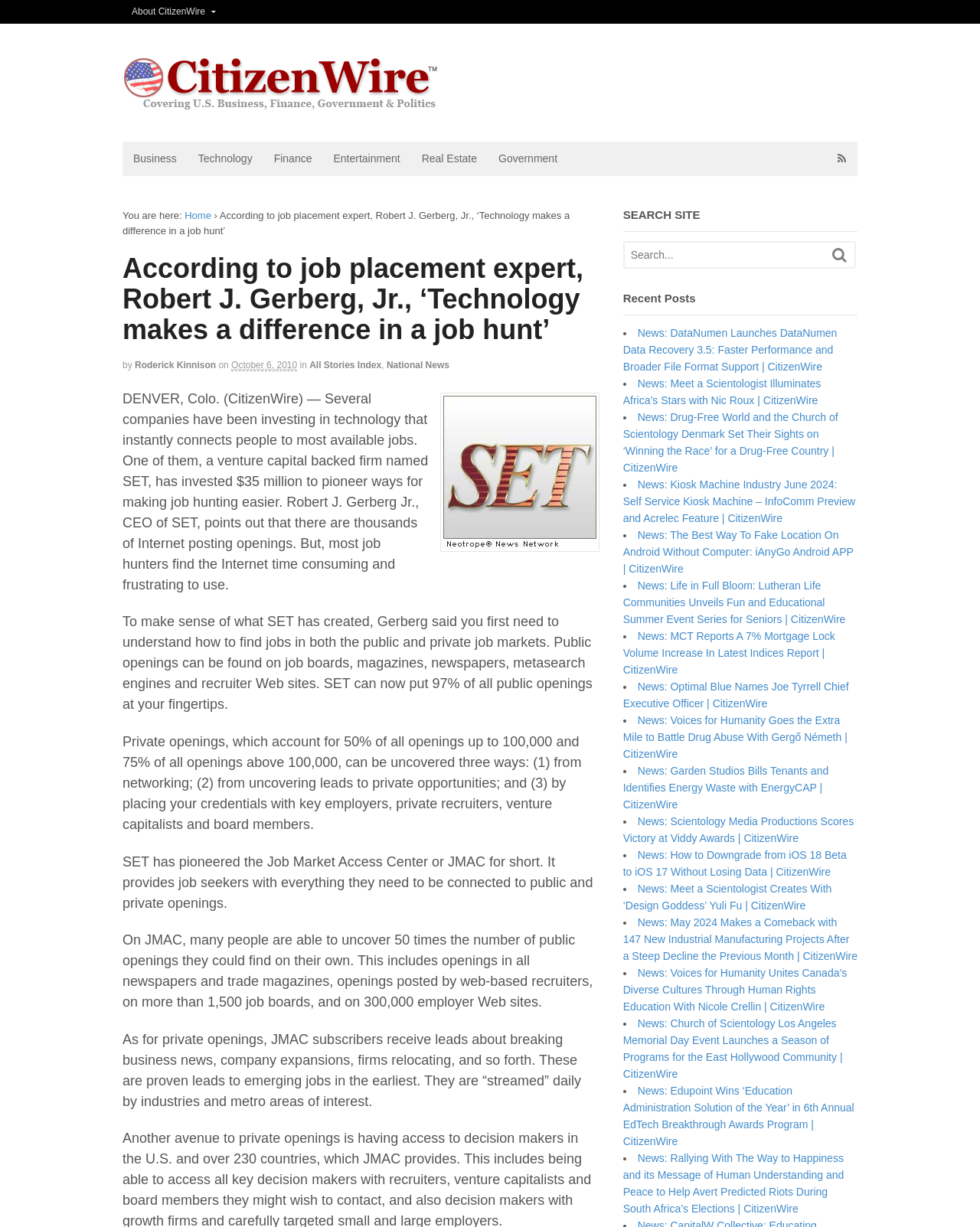Answer this question in one word or a short phrase: What is the name of the Job Market Access Center?

JMAC